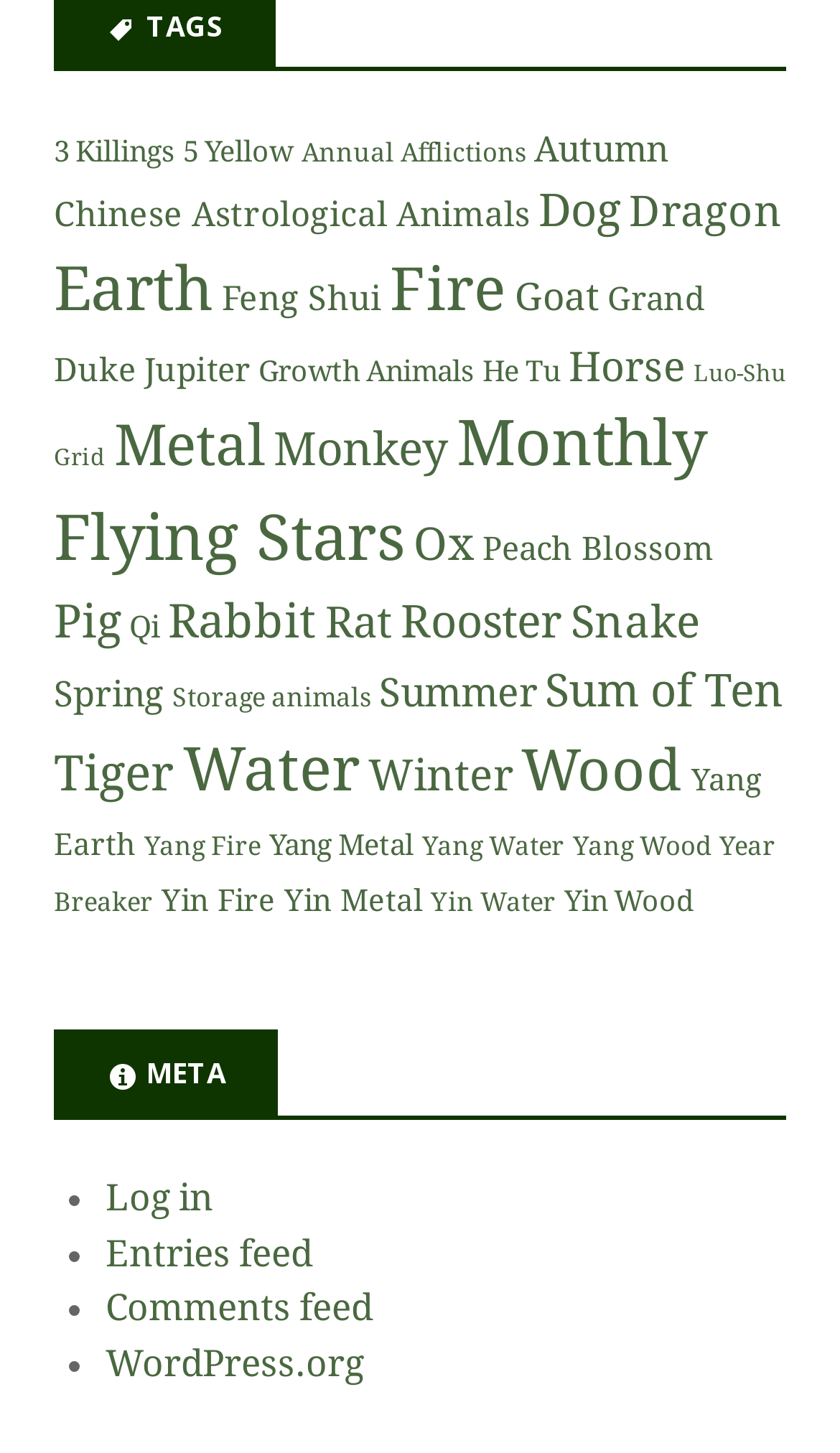Please identify the bounding box coordinates of the area I need to click to accomplish the following instruction: "View Annual Afflictions".

[0.359, 0.095, 0.626, 0.116]